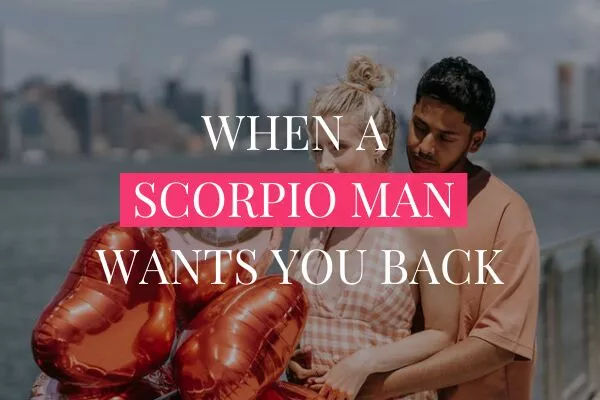Give a comprehensive caption for the image.

The image features a couple standing close together, set against an urban backdrop that hints at a waterfront setting. The woman is holding a cluster of heart-shaped balloons, which adds a romantic touch to the scene. The text overlay, prominently displayed in a bold font, reads "WHEN A SCORPIO MAN WANTS YOU BACK," emphasizing themes of love and relationship dynamics specific to Scorpio men. The warm colors and intimate pose of the couple suggest a narrative of longing and emotional connection, aligning with the title that suggests the complexity of rekindling romance with a Scorpio partner.